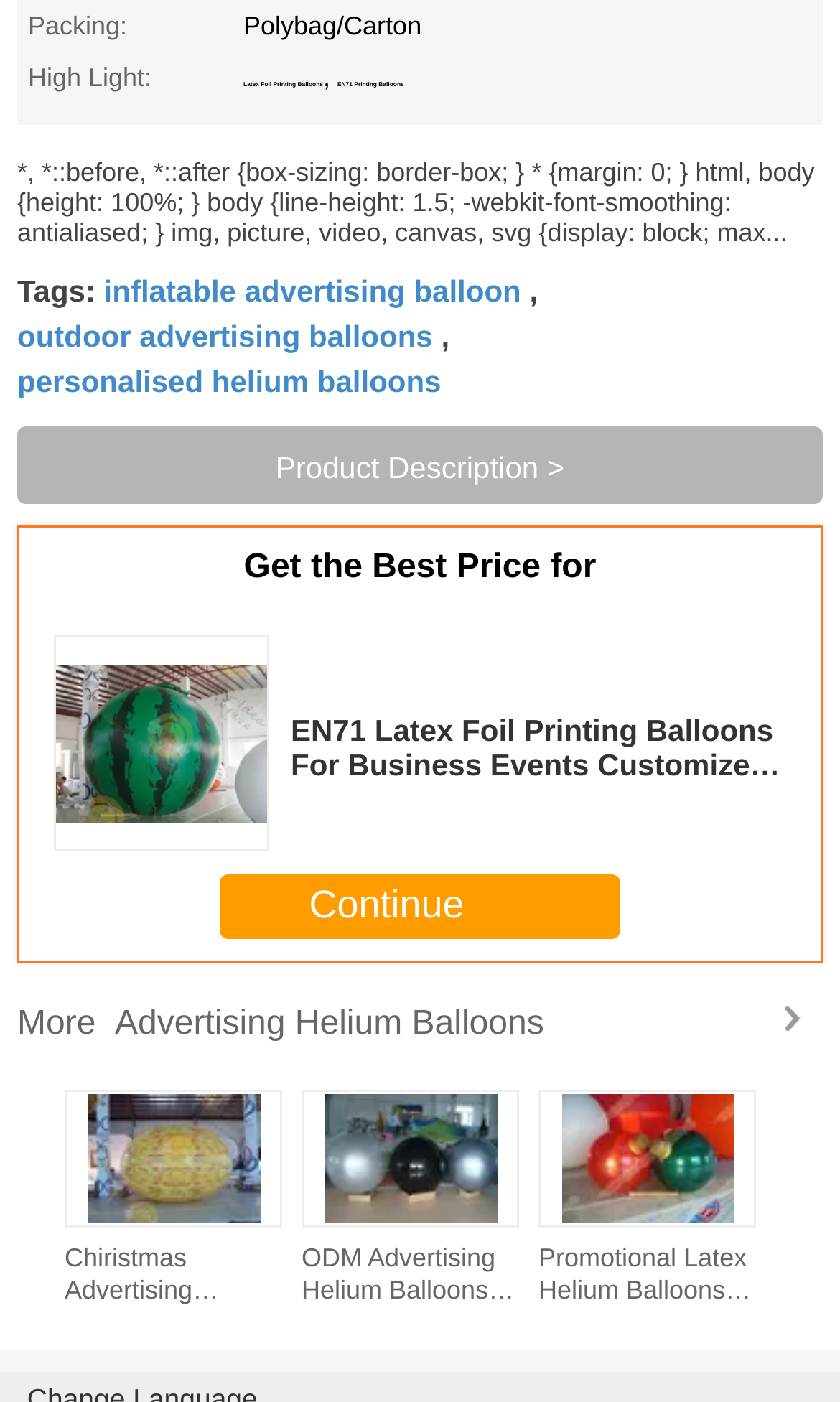Please find the bounding box coordinates (top-left x, top-left y, bottom-right x, bottom-right y) in the screenshot for the UI element described as follows: Continue

[0.262, 0.623, 0.738, 0.669]